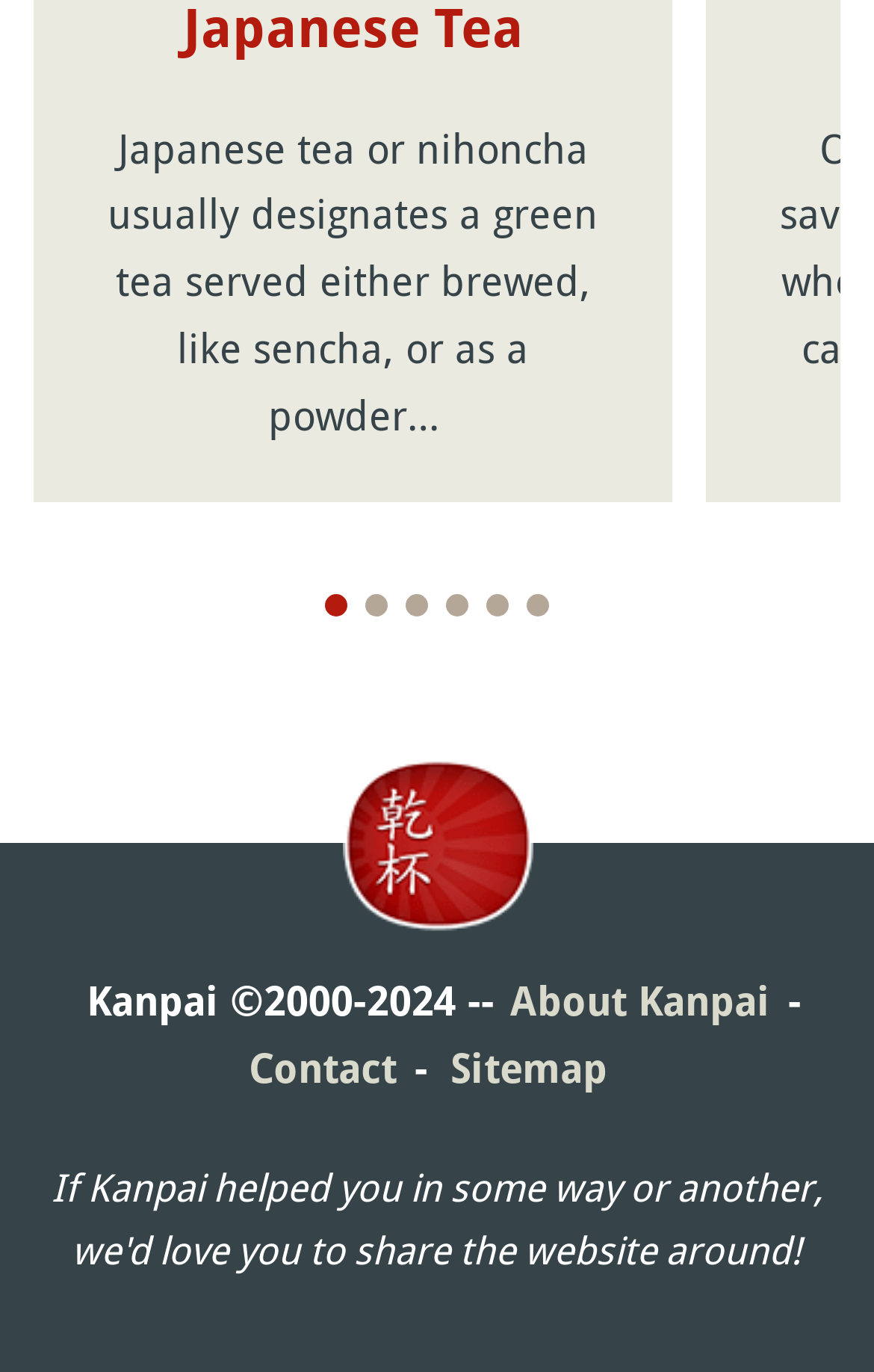Please specify the bounding box coordinates of the element that should be clicked to execute the given instruction: 'contact us'. Ensure the coordinates are four float numbers between 0 and 1, expressed as [left, top, right, bottom].

[0.285, 0.761, 0.454, 0.796]